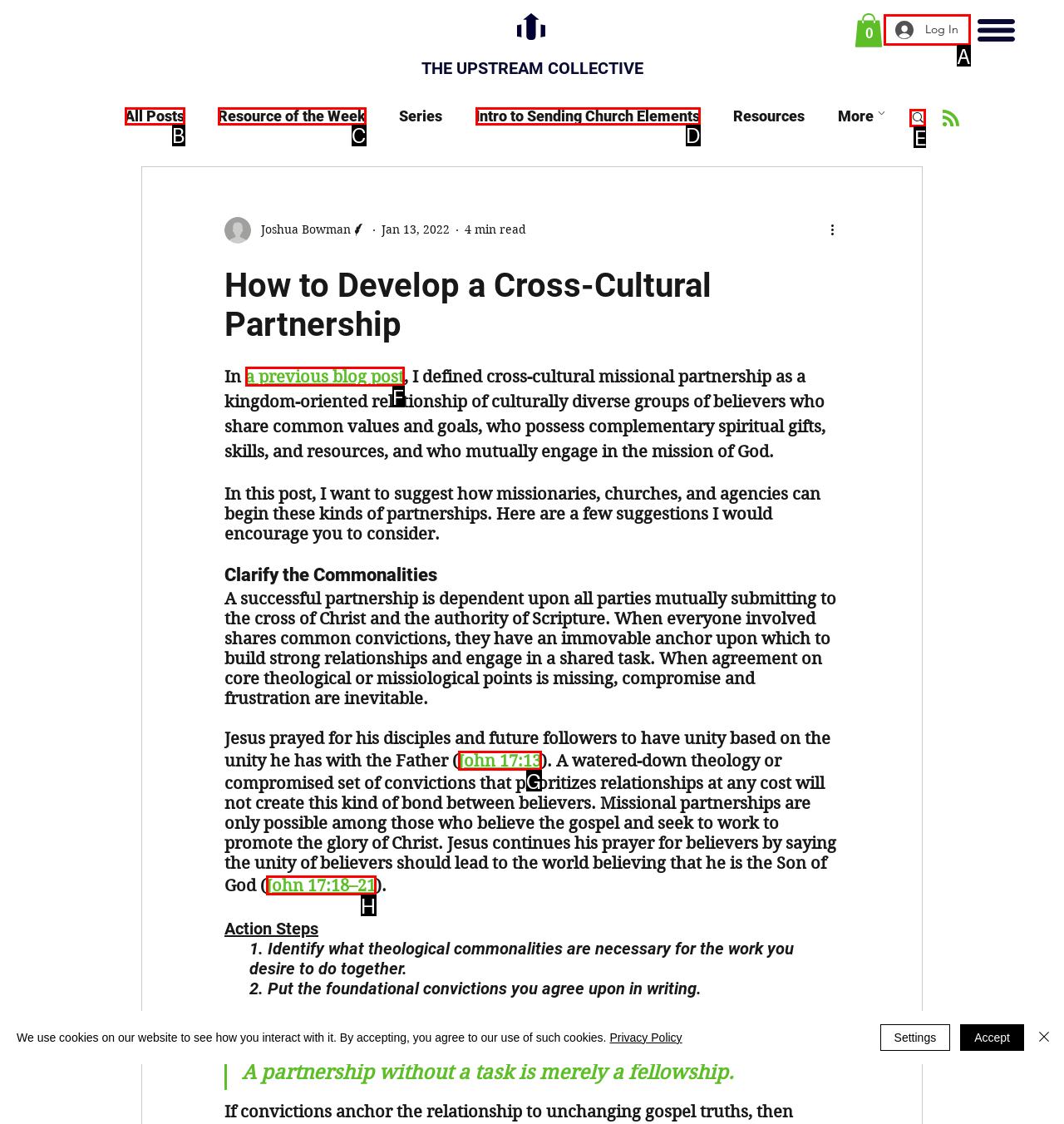Tell me the letter of the UI element I should click to accomplish the task: Search for something based on the choices provided in the screenshot.

E